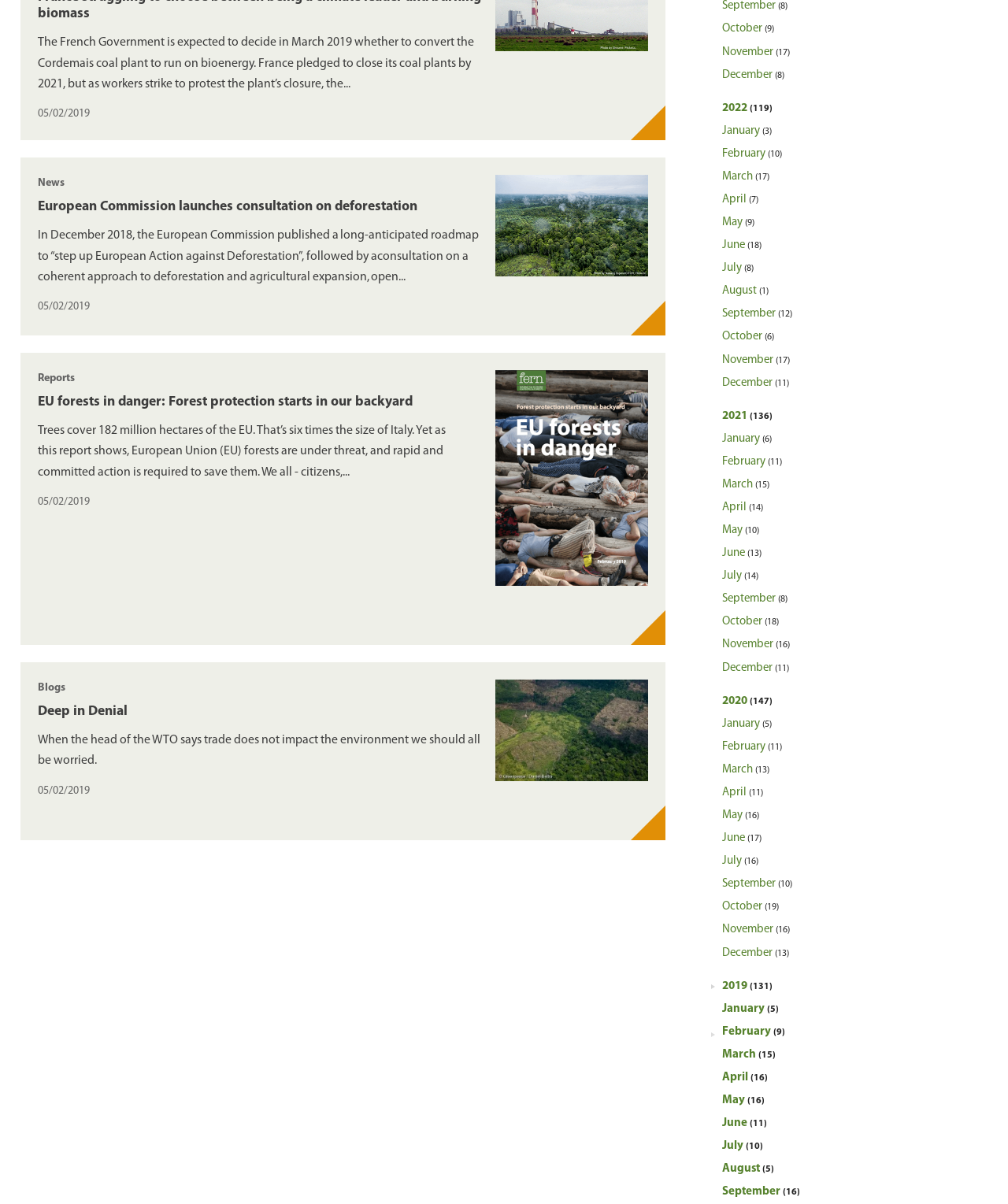Answer this question in one word or a short phrase: What is the date of the third news article?

05/02/2019